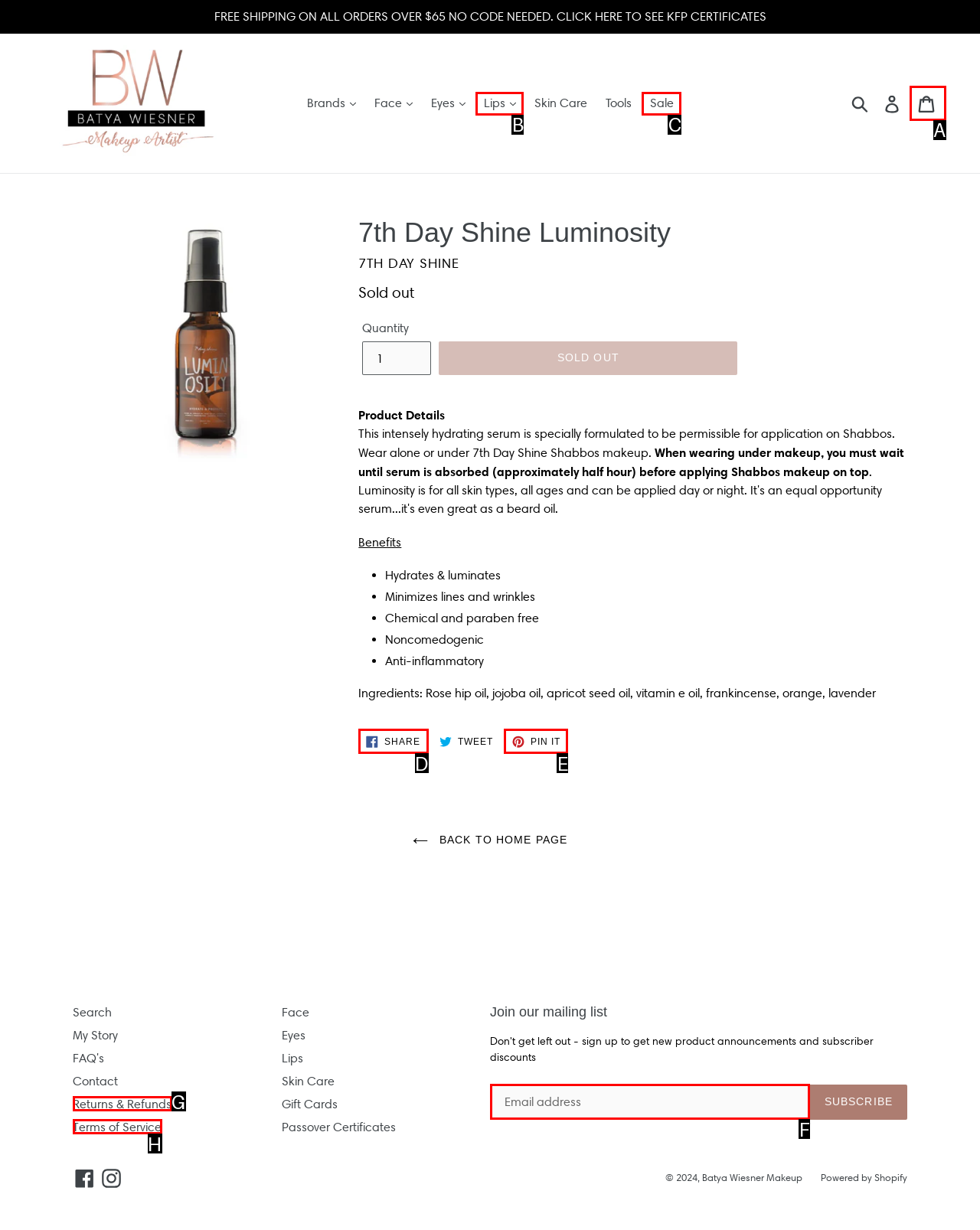Which UI element corresponds to this description: Pin it Pin on Pinterest
Reply with the letter of the correct option.

E